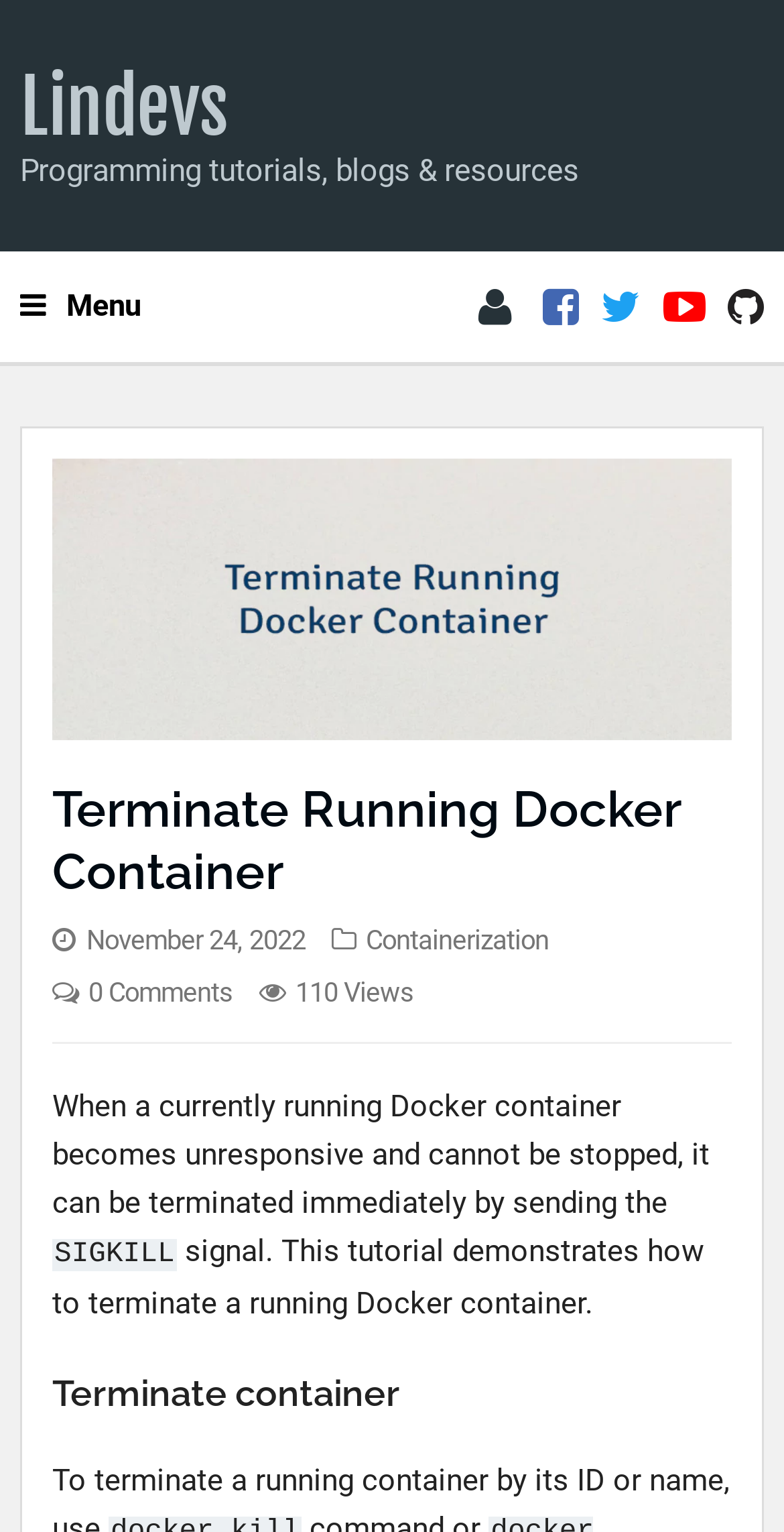Please locate the bounding box coordinates for the element that should be clicked to achieve the following instruction: "go to Lindevs homepage". Ensure the coordinates are given as four float numbers between 0 and 1, i.e., [left, top, right, bottom].

[0.026, 0.039, 0.292, 0.1]